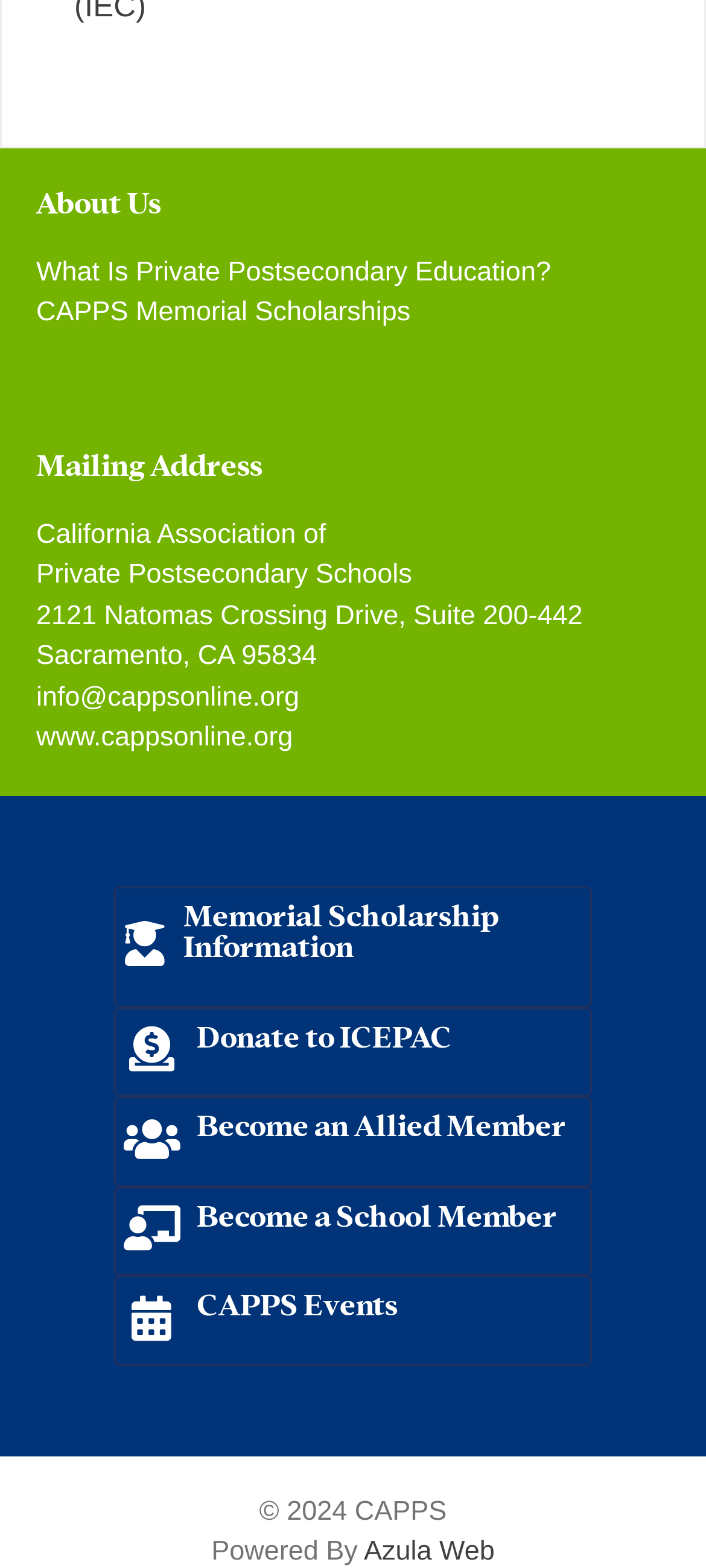What is the name of the organization's website?
Answer the question with just one word or phrase using the image.

www.cappsonline.org